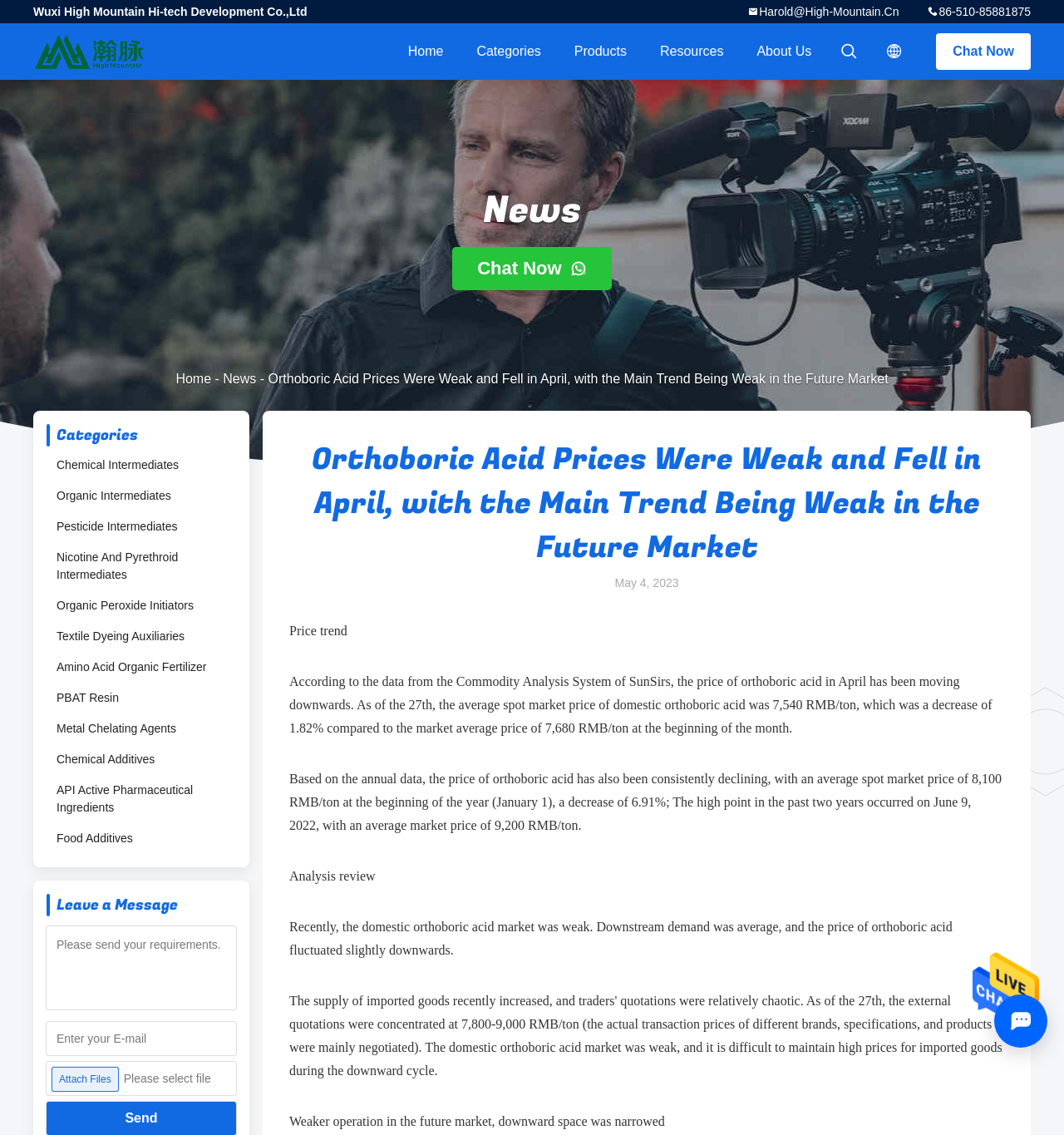Find the bounding box coordinates of the clickable area required to complete the following action: "Explore 'Similar Posts'".

None